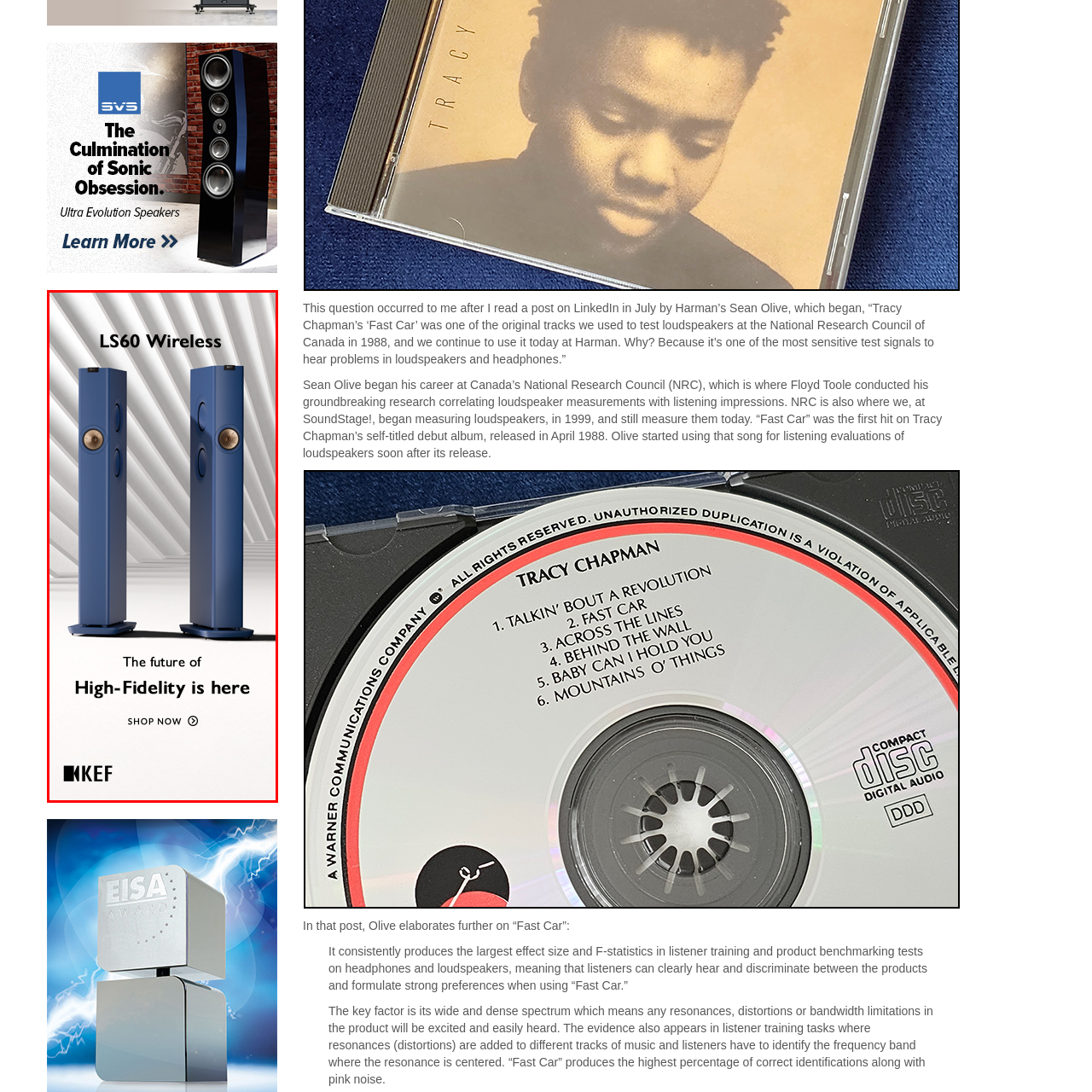Offer a comprehensive narrative for the image inside the red bounding box.

The image showcases the KEF LS60 Wireless speakers, elegantly designed and prominently displayed. Standing side by side, these sleek, tall speakers feature a striking blue finish complemented by gold-colored driver speakers, emphasizing their modern aesthetic. The backdrop features a subtle, textured pattern that enhances the visual appeal while highlighting the speakers' contemporary design. Above the speakers, the text "LS60 Wireless" indicates the model, while the tagline "The future of High-Fidelity is here" emphasizes their advanced audio technology. A "SHOP NOW" prompt encourages immediate exploration of these premium audio products, inviting audiophiles and design enthusiasts alike to consider the next step in their sound experience.